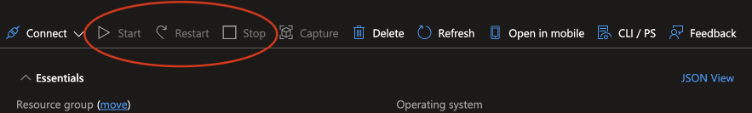Generate an in-depth description of the image you see.

The image displays a segment of the Azure portal interface, specifically focusing on the virtual machine management options. Featured prominently at the top are interactive buttons, including "Connect," "Start," "Restart," and "Stop," which are essential for managing the operational status of virtual machines. The backdrop is a dark-themed layout typical of Azure’s user interface, highlighting essential controls for users to efficiently interact with their virtual machines. Below these buttons, the section labeled "Essentials" indicates vital information such as the resource group and the operating system in use, providing context for users as they manage their Azure resources.